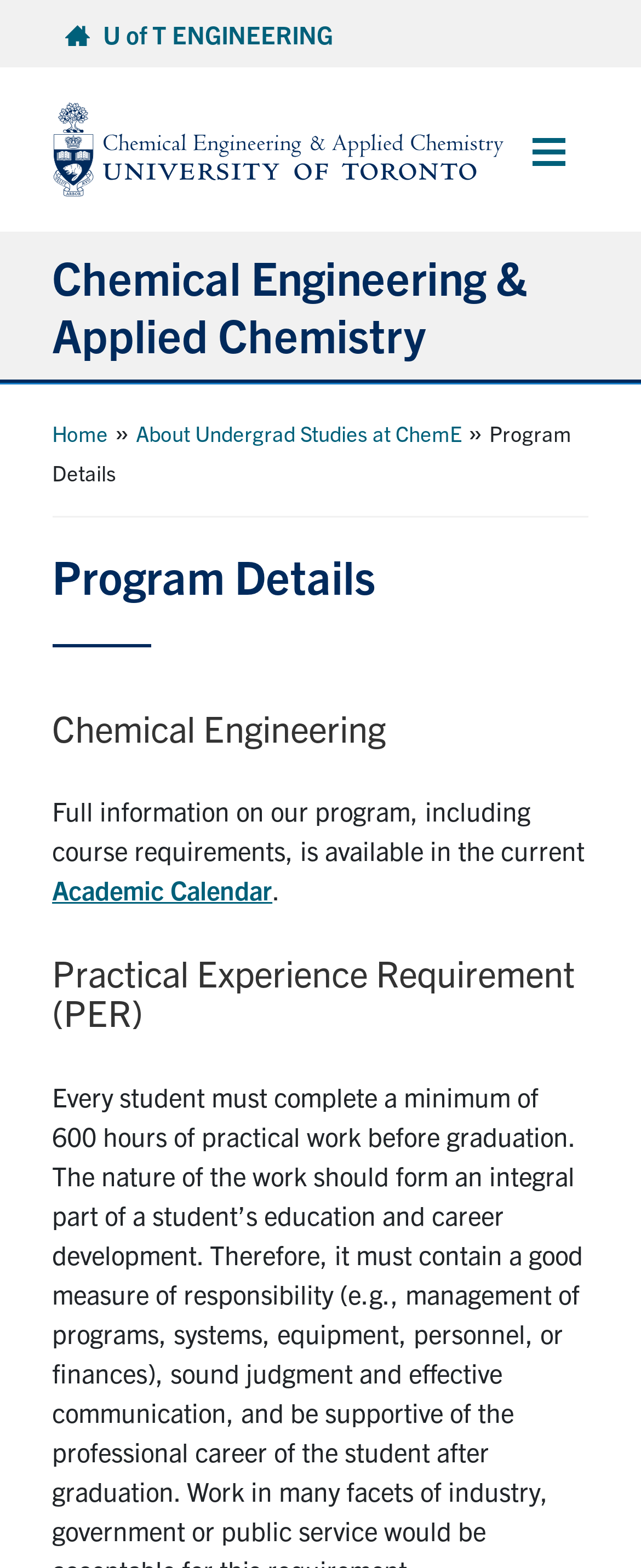Please determine the bounding box coordinates of the section I need to click to accomplish this instruction: "Click the 'Academic Calendar' link".

[0.081, 0.557, 0.425, 0.578]